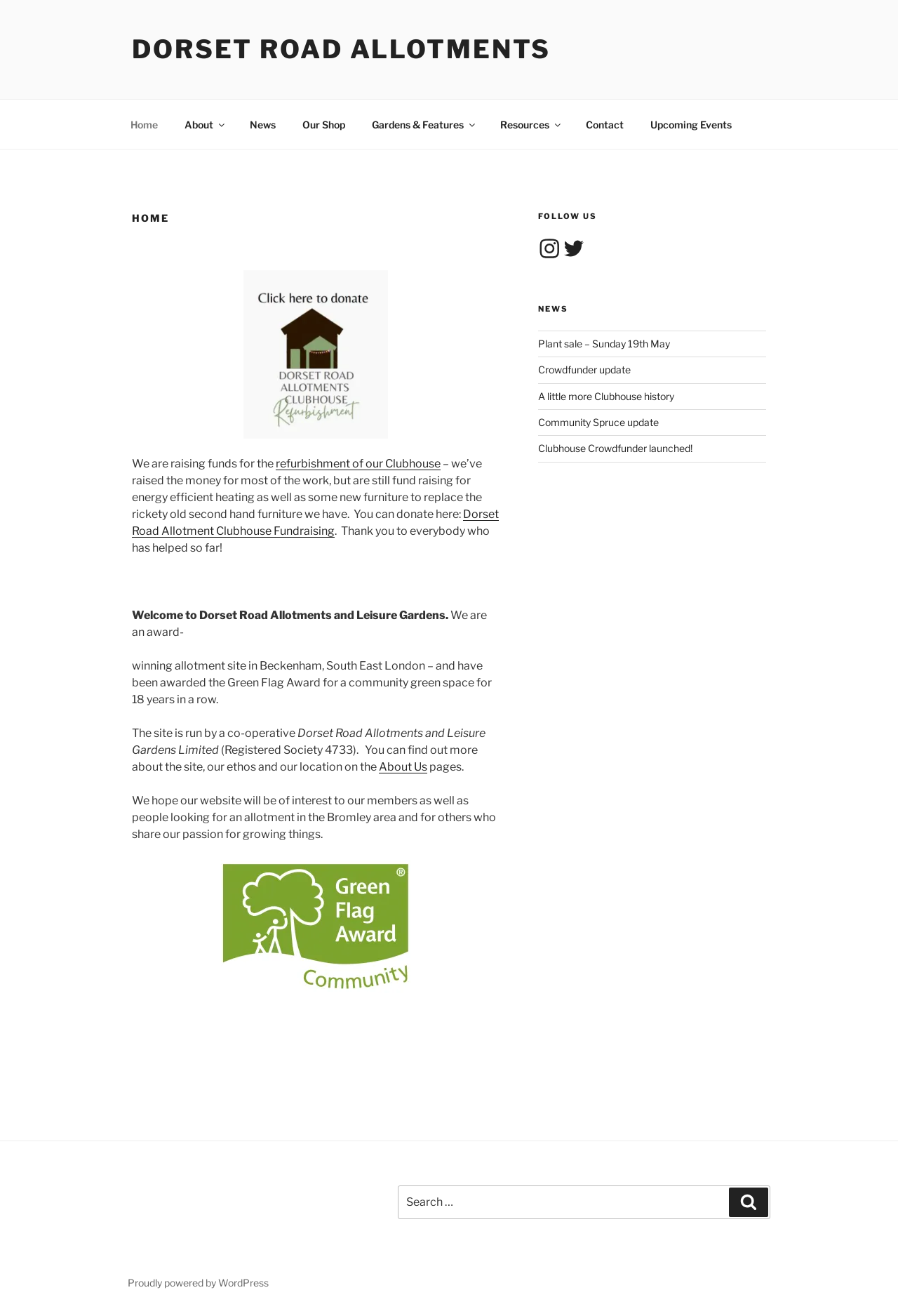What social media platforms can one follow the allotment site on?
Respond to the question with a well-detailed and thorough answer.

The allotment site can be followed on social media platforms Instagram and Twitter, which are mentioned in the 'FOLLOW US' section with links to the respective platforms.